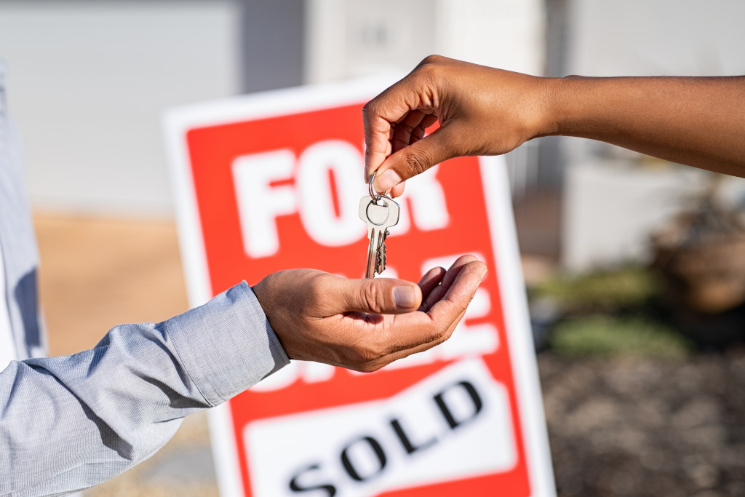What is written on the sign behind them?
Using the visual information from the image, give a one-word or short-phrase answer.

For Sale, SOLD